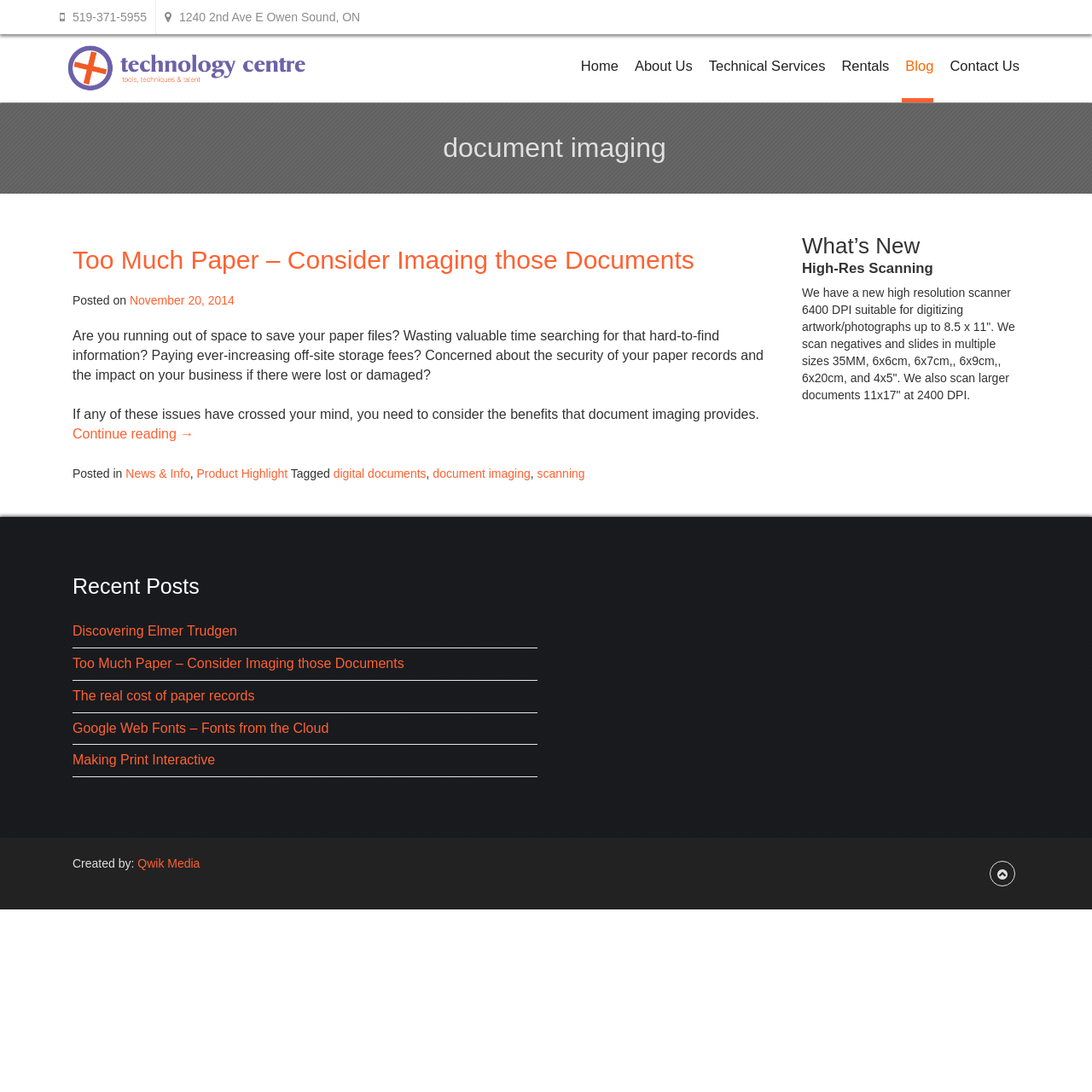Determine the bounding box for the described UI element: "Product Highlight".

[0.18, 0.427, 0.263, 0.44]